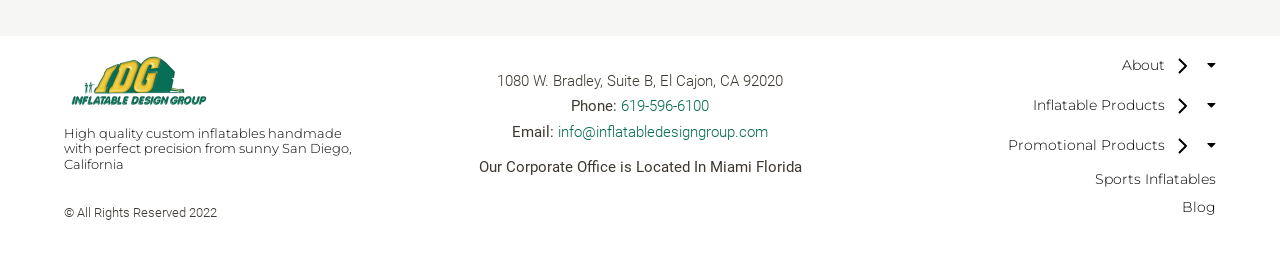Please give a succinct answer using a single word or phrase:
What is the location of the corporate office?

Miami Florida